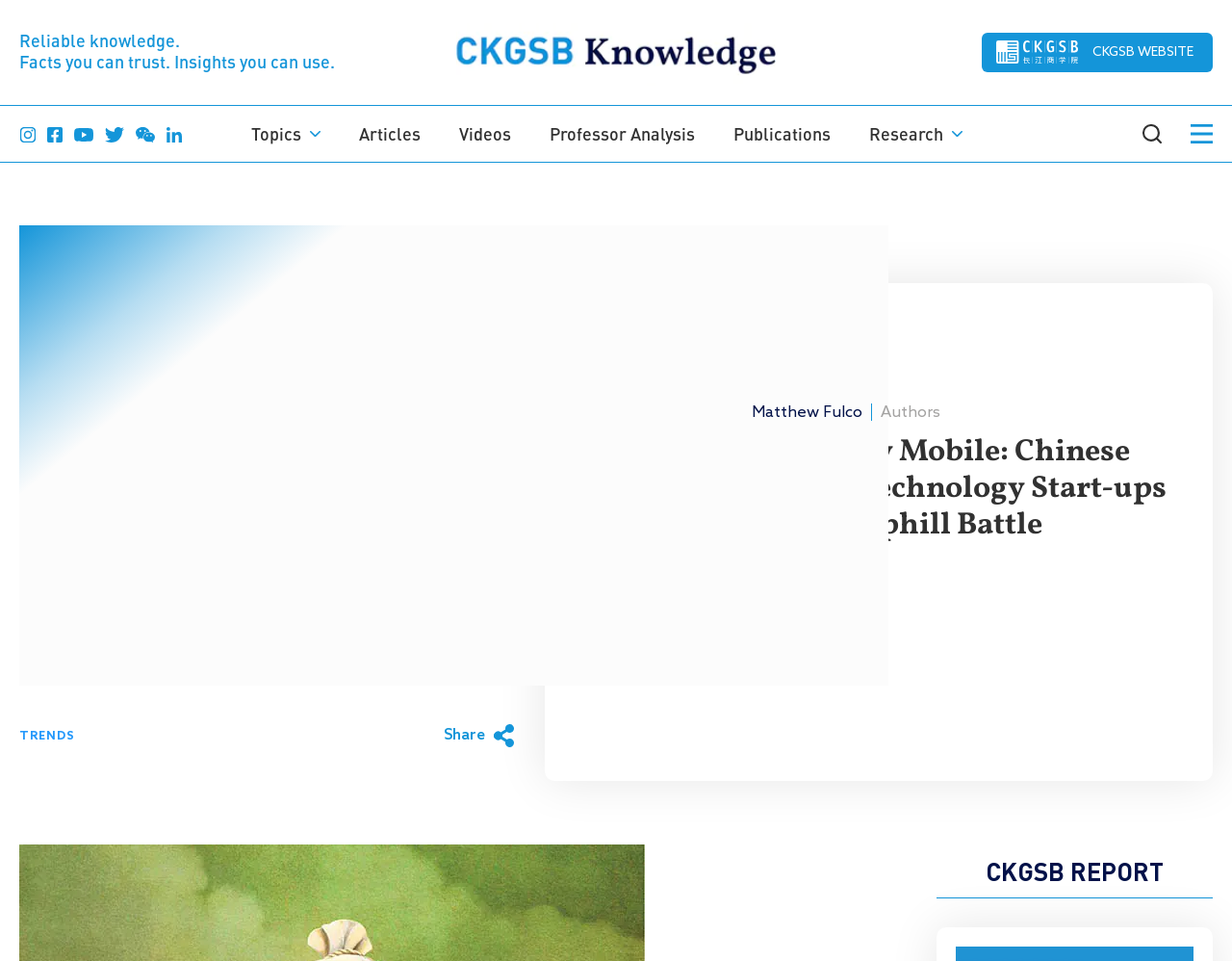Please specify the coordinates of the bounding box for the element that should be clicked to carry out this instruction: "Click the site logo". The coordinates must be four float numbers between 0 and 1, formatted as [left, top, right, bottom].

[0.37, 0.047, 0.63, 0.066]